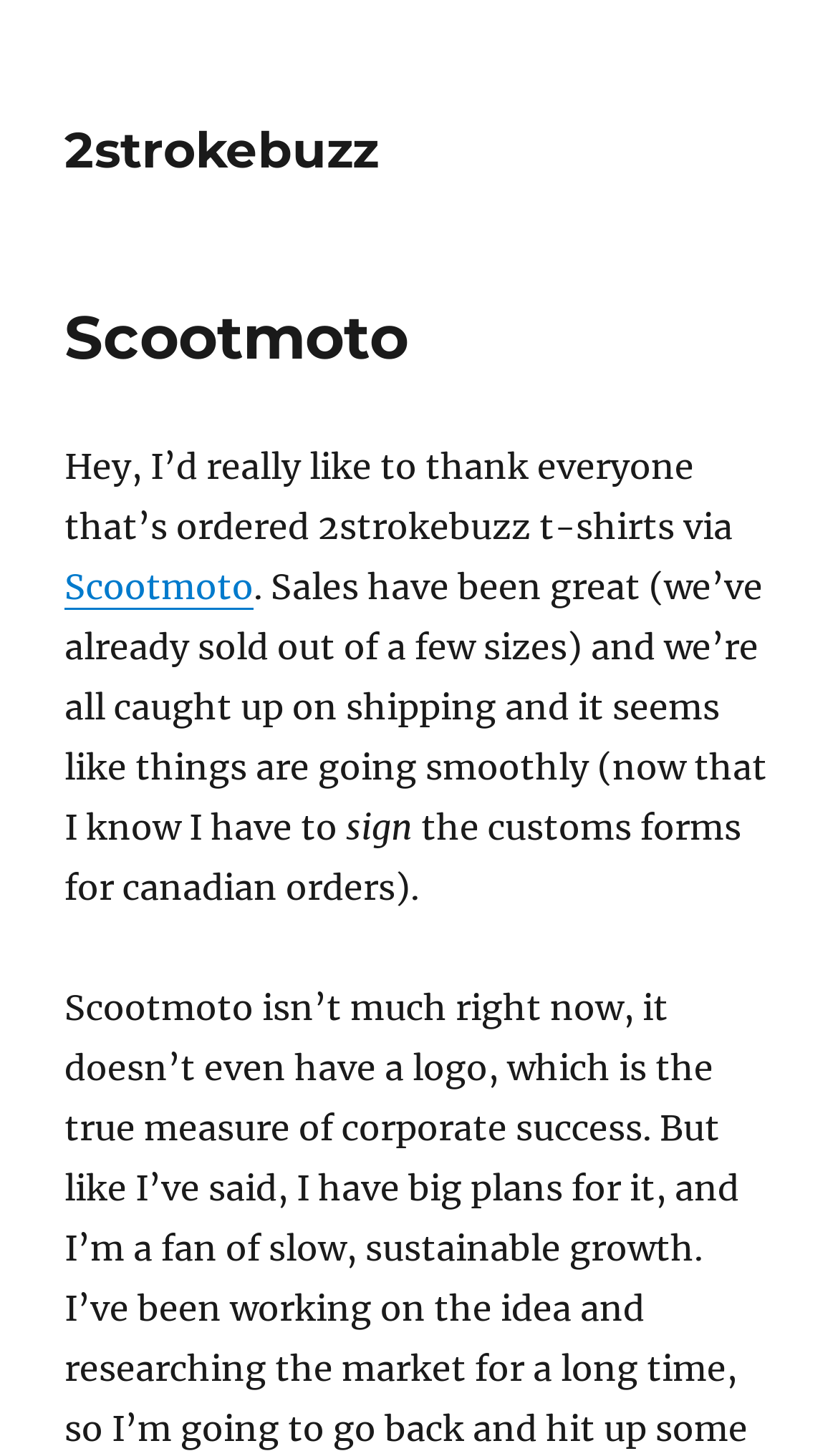Use a single word or phrase to answer the question:
What is the status of shipping?

Caught up